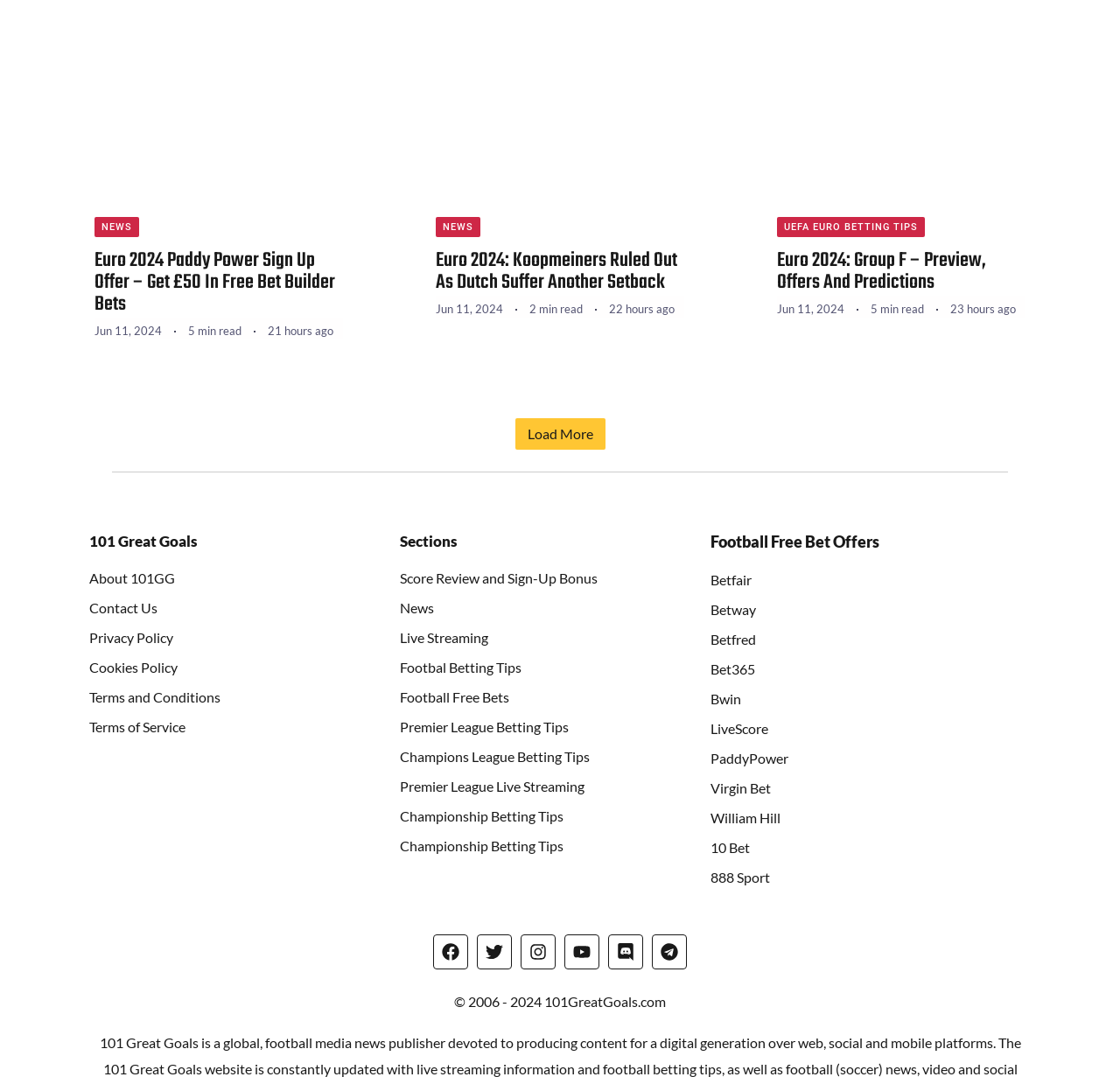What social media platforms are linked on the webpage?
Use the information from the screenshot to give a comprehensive response to the question.

The webpage has links to several social media platforms, including Facebook, Twitter, Instagram, Discord, and Telegram. These links are located at the bottom of the webpage, and each one has an accompanying image.